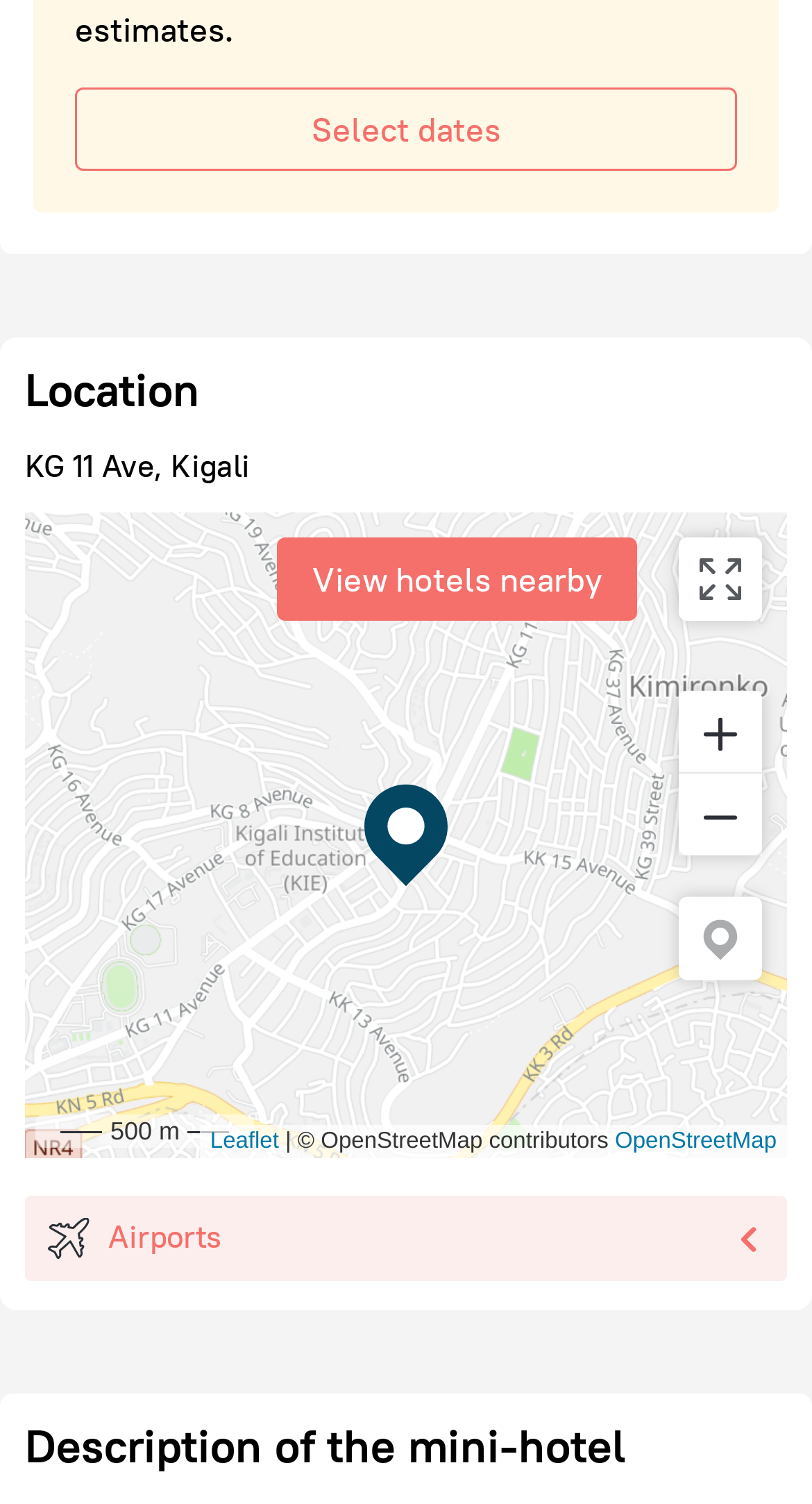Please find the bounding box coordinates of the element that you should click to achieve the following instruction: "Select dates". The coordinates should be presented as four float numbers between 0 and 1: [left, top, right, bottom].

[0.092, 0.057, 0.908, 0.113]